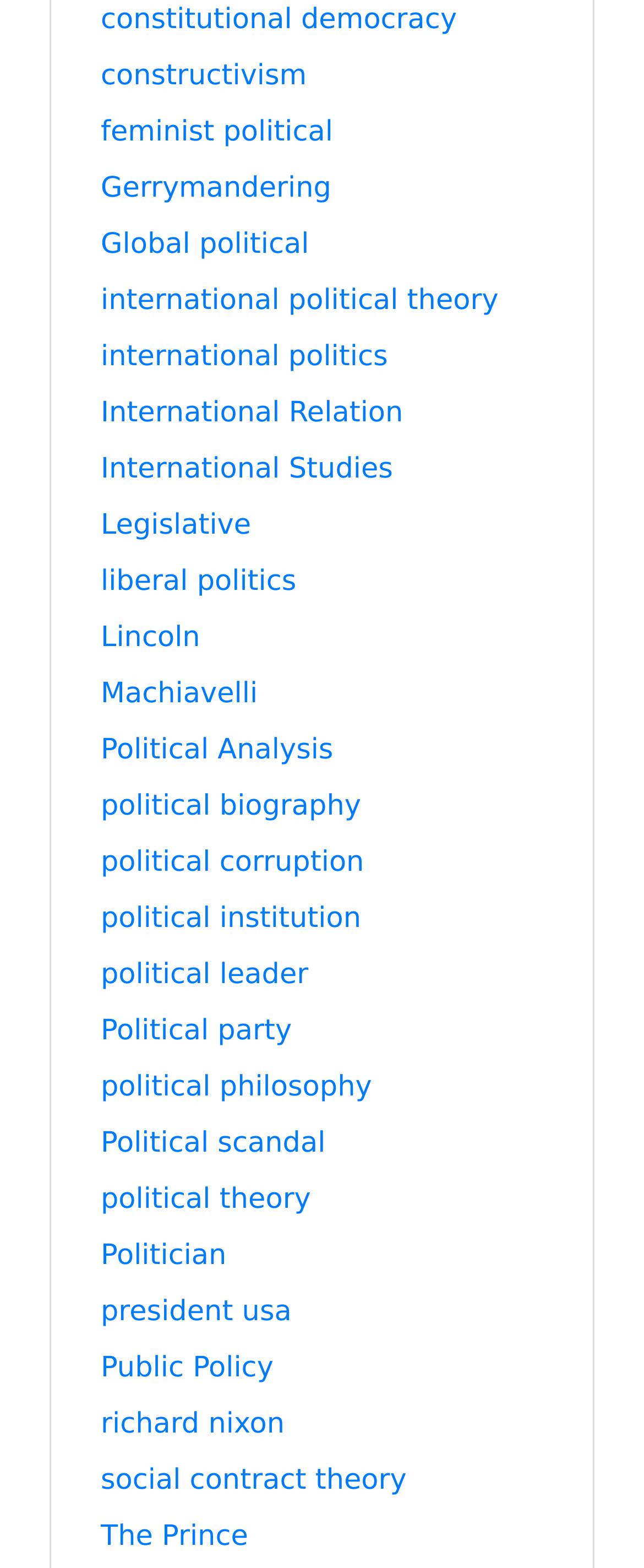What is the longest link text on the webpage?
Relying on the image, give a concise answer in one word or a brief phrase.

international political theory